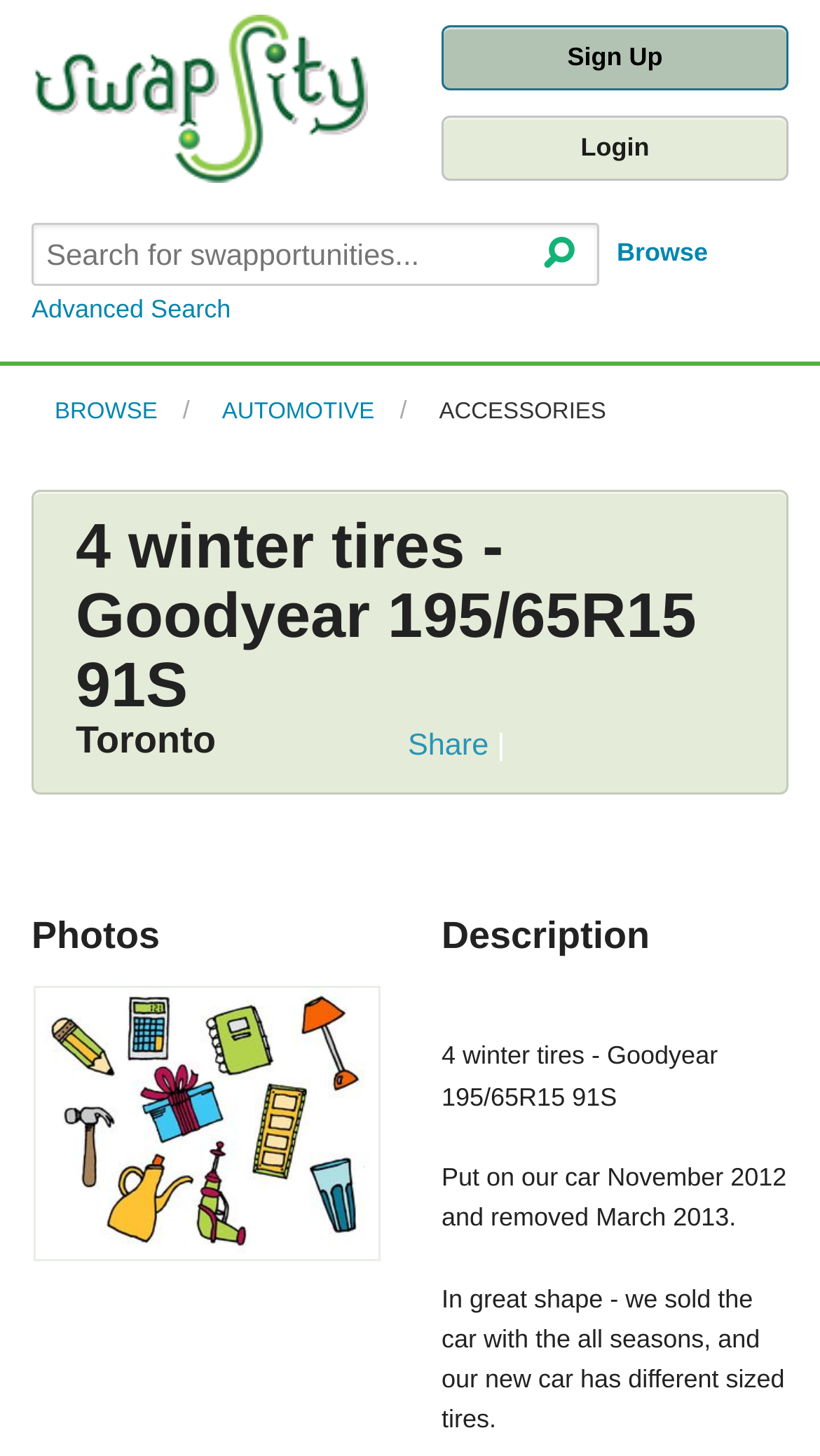Please answer the following question using a single word or phrase: 
What is the condition of the winter tires?

In great shape